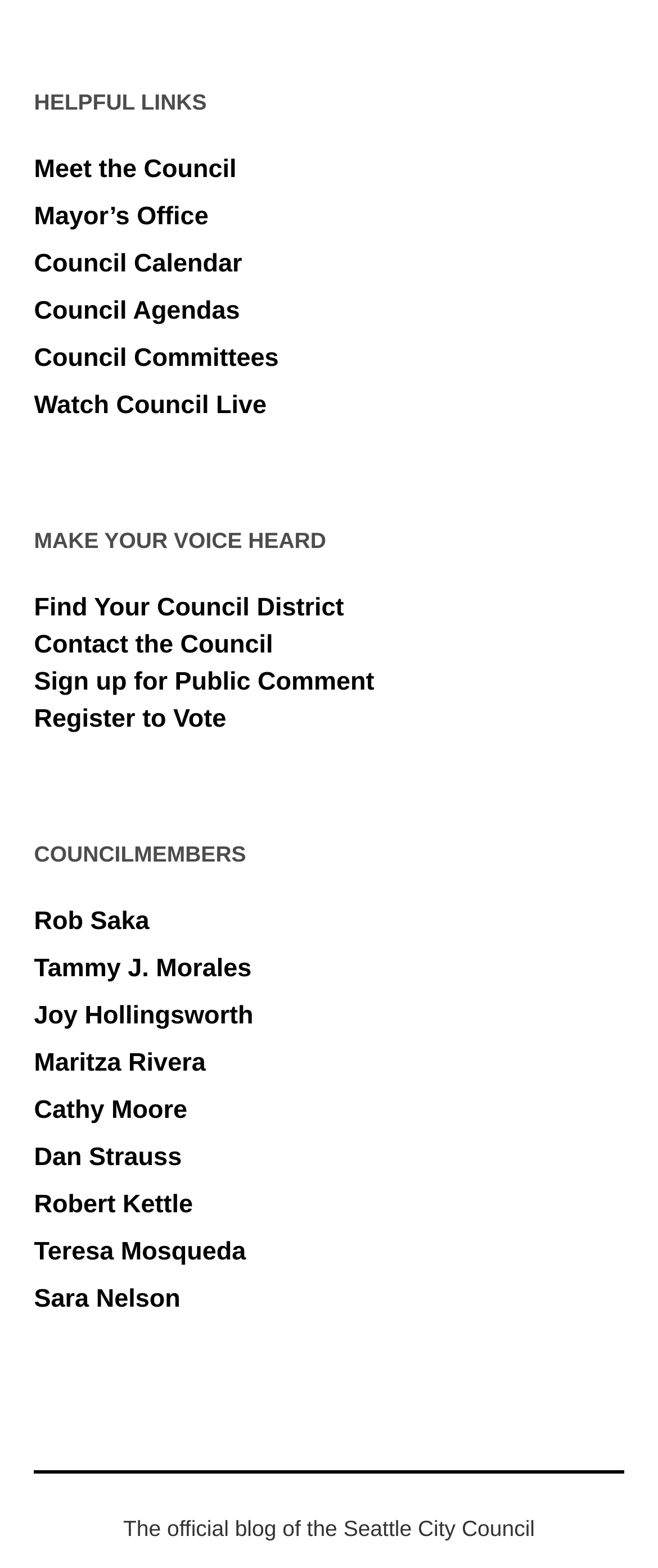Specify the bounding box coordinates for the region that must be clicked to perform the given instruction: "View the article 'Hello world!'".

None